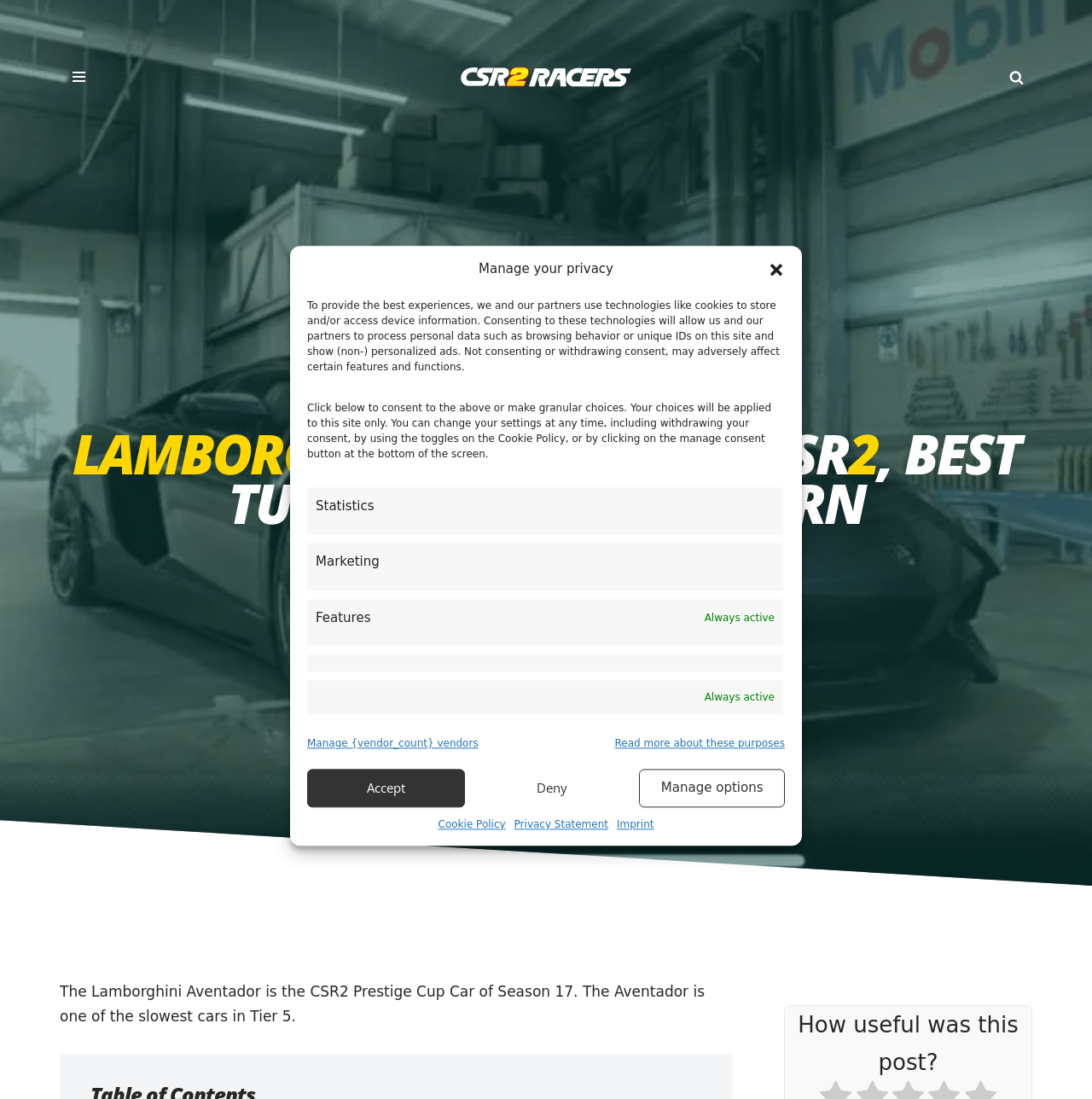Given the description of a UI element: "Hizmetlerimiz", identify the bounding box coordinates of the matching element in the webpage screenshot.

None